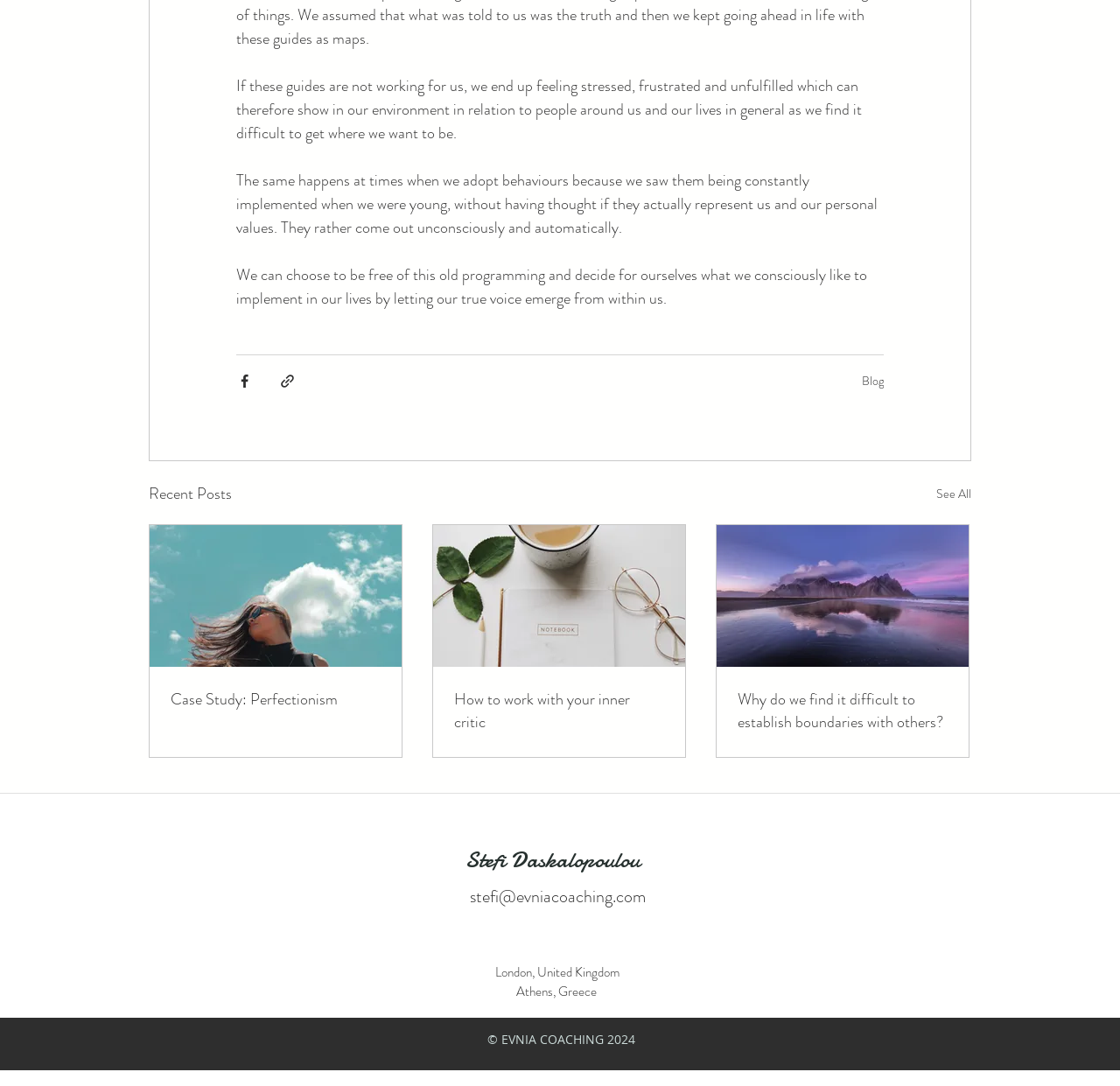Highlight the bounding box coordinates of the element that should be clicked to carry out the following instruction: "View recent posts". The coordinates must be given as four float numbers ranging from 0 to 1, i.e., [left, top, right, bottom].

[0.133, 0.443, 0.207, 0.466]